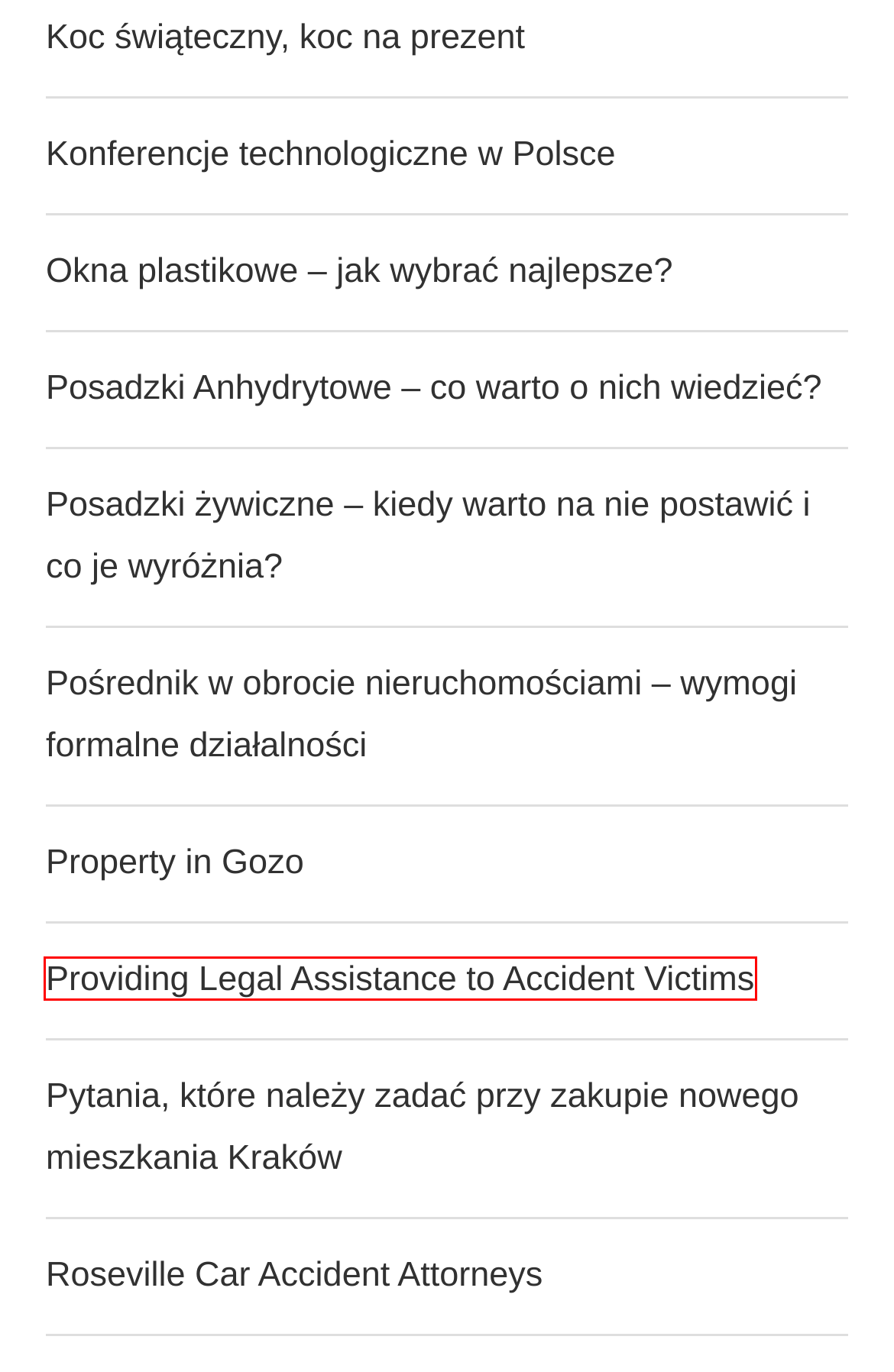Inspect the provided webpage screenshot, concentrating on the element within the red bounding box. Select the description that best represents the new webpage after you click the highlighted element. Here are the candidates:
A. Roseville Car Accident Attorneys - DOMOWO
B. Konferencje technologiczne w Polsce - DOMOWO
C. Property for Sale and Rent in Malta - REMAX Malta
D. Pytania, które należy zadać przy zakupie nowego mieszkania Kraków - DOMOWO
E. Providing Legal Assistance to Accident Victims - DOMOWO
F. Pośrednik w obrocie nieruchomościami - wymogi formalne działalności
G. Okna plastikowe – jak wybrać najlepsze? - DOMOWO
H. Posadzki Anhydrytowe - co warto o nich wiedzieć? - DOMOWO

E